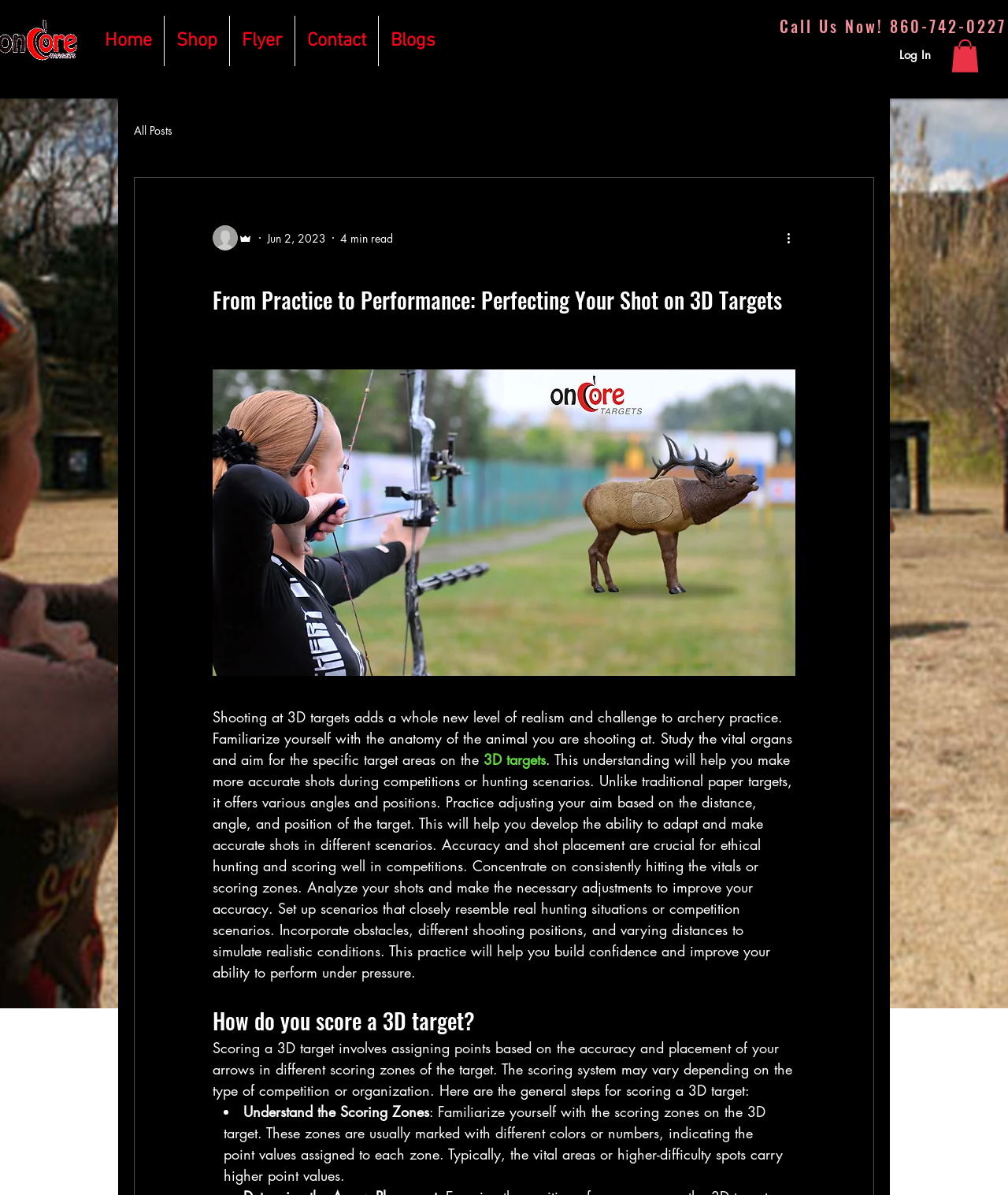Answer in one word or a short phrase: 
What is the purpose of the 'More actions' button?

To perform more actions